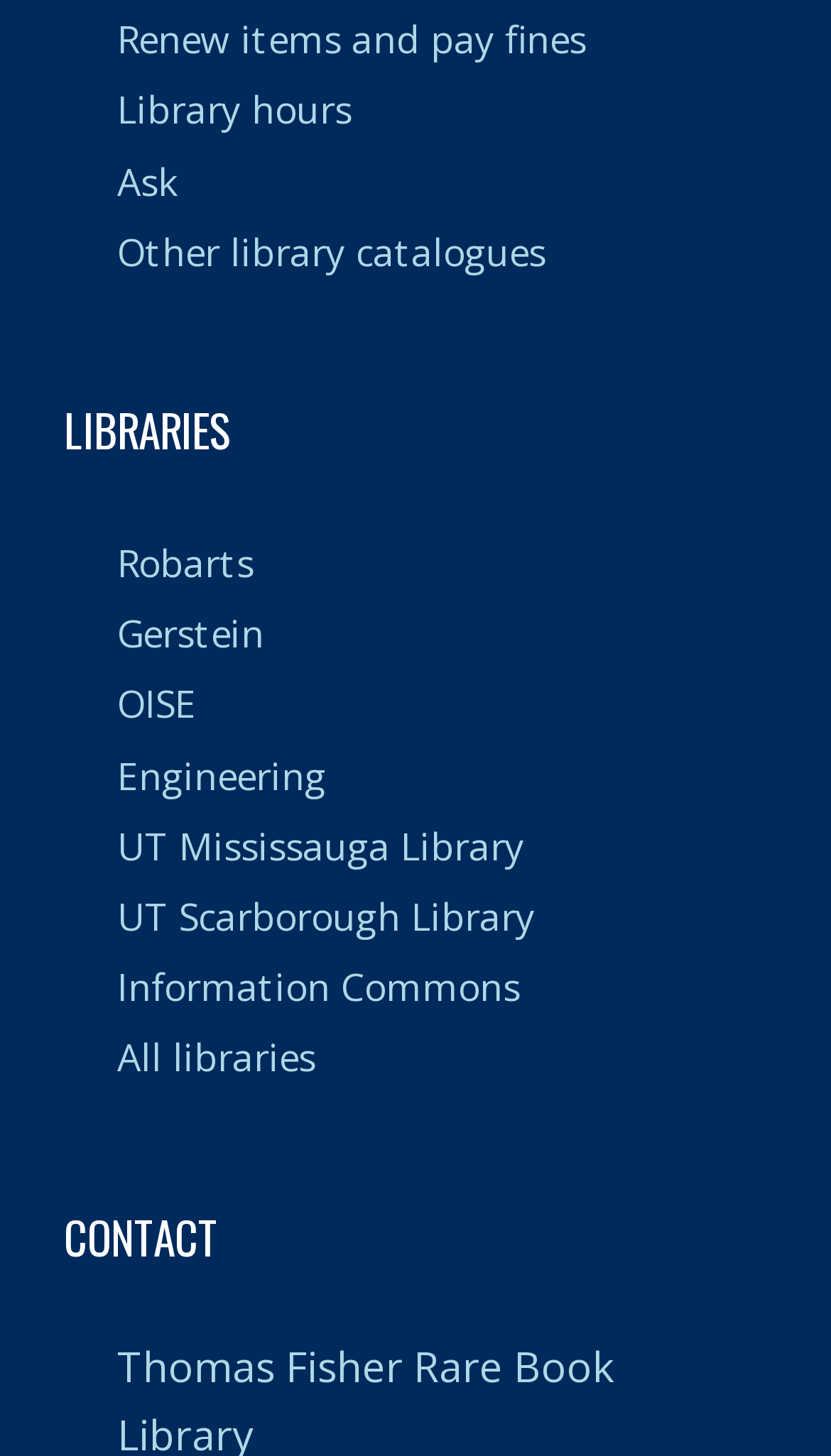What is the last link on the webpage?
Answer the question in as much detail as possible.

The last link on the webpage is 'All libraries' which is located at the bottom of the page with a bounding box of [0.141, 0.708, 0.379, 0.743].